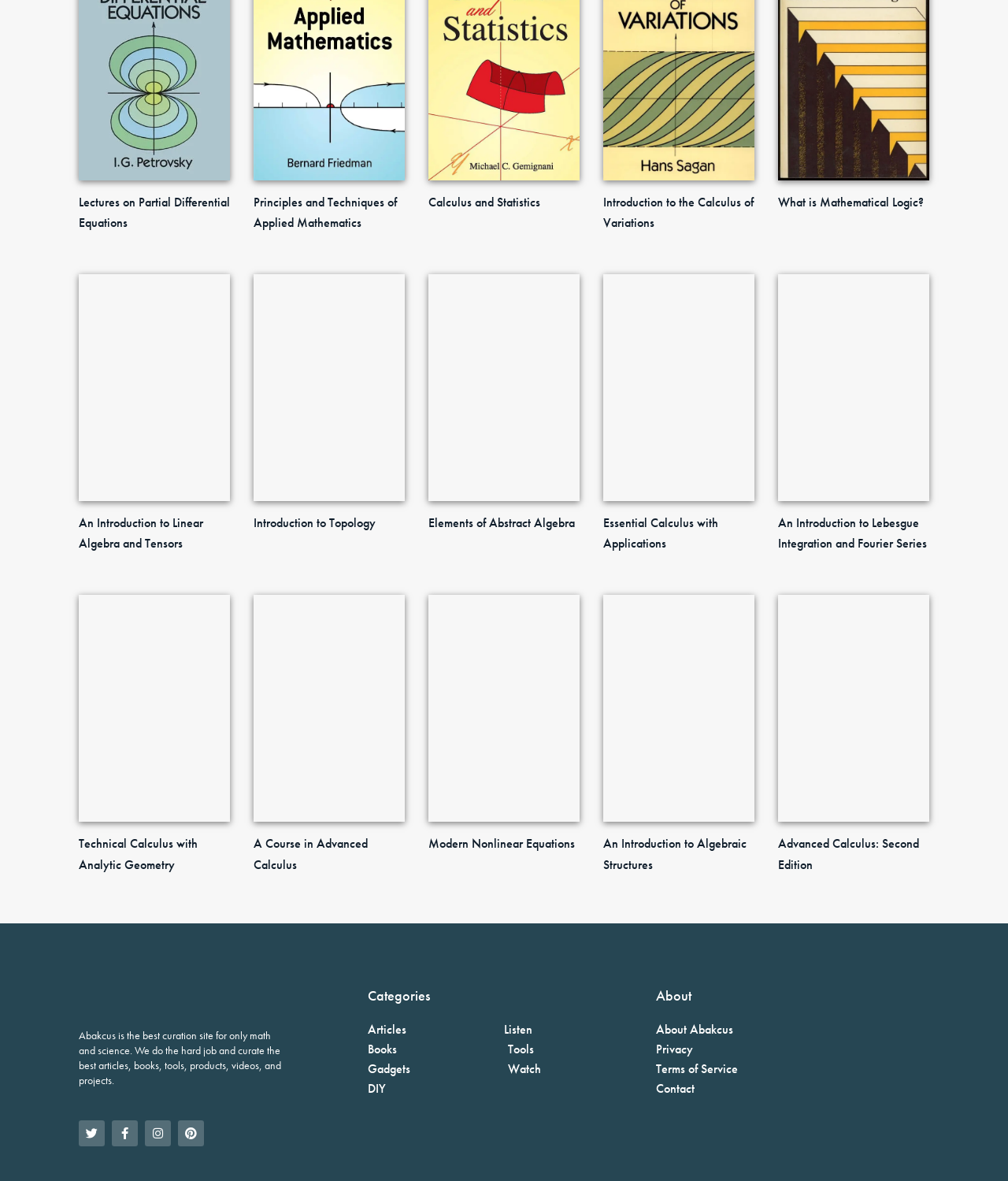Determine the bounding box coordinates of the section I need to click to execute the following instruction: "Click on 'Lectures on Partial Differential Equations'". Provide the coordinates as four float numbers between 0 and 1, i.e., [left, top, right, bottom].

[0.078, 0.162, 0.228, 0.198]